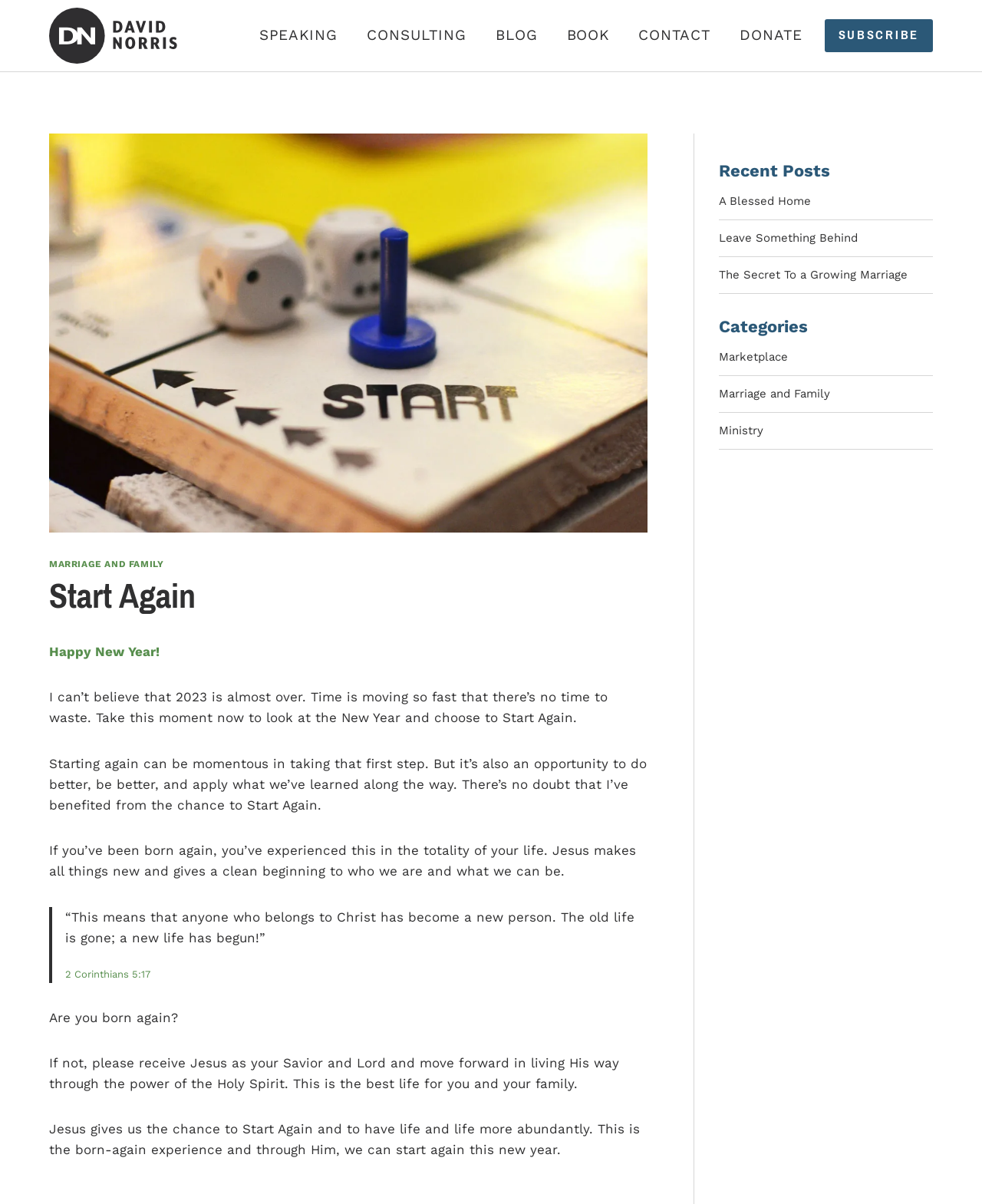Please locate the bounding box coordinates of the element that needs to be clicked to achieve the following instruction: "Click the 'SUBSCRIBE' button". The coordinates should be four float numbers between 0 and 1, i.e., [left, top, right, bottom].

[0.84, 0.016, 0.95, 0.043]